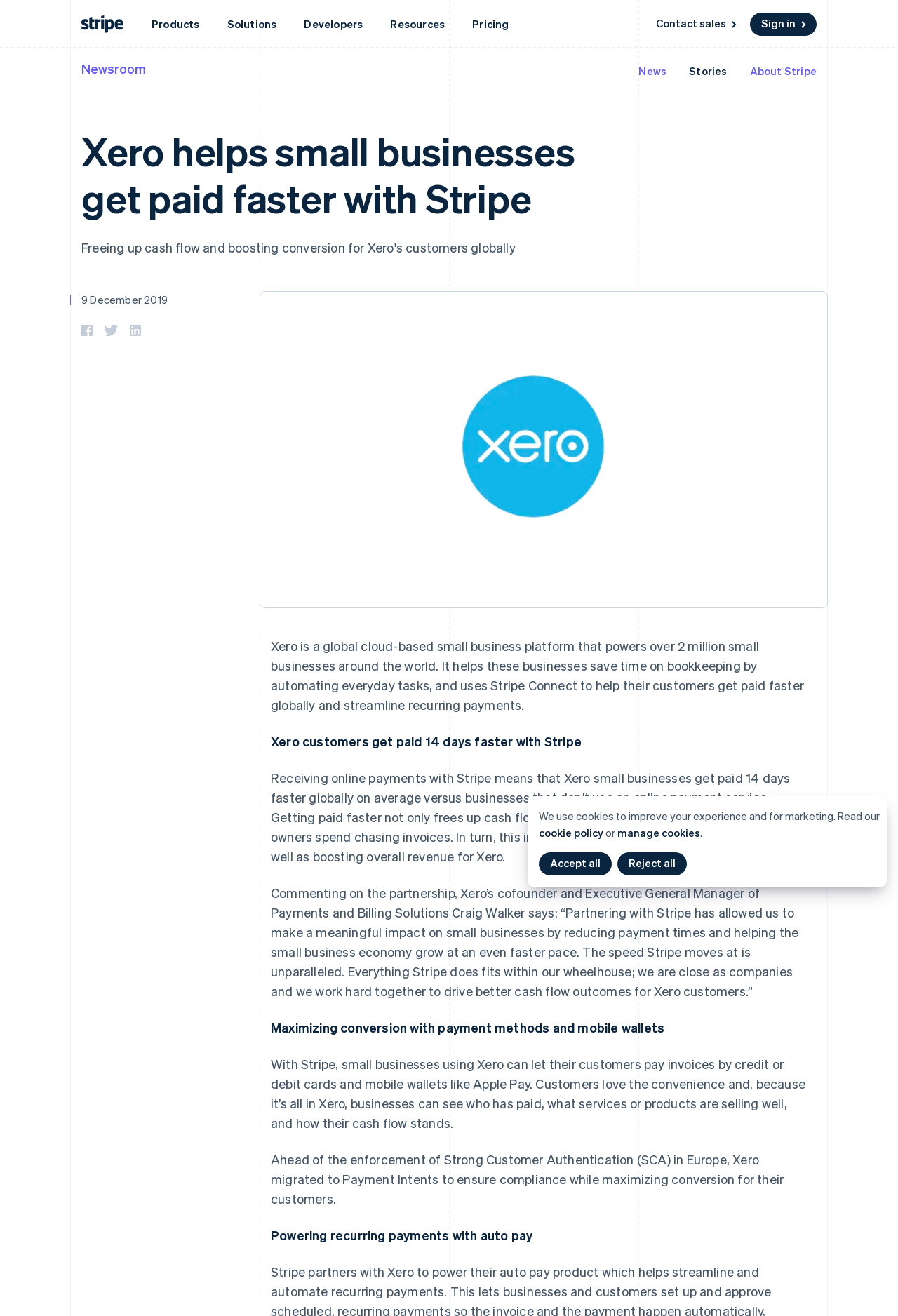Give the bounding box coordinates for this UI element: "Pricing". The coordinates should be four float numbers between 0 and 1, arranged as [left, top, right, bottom].

[0.51, 0.006, 0.583, 0.03]